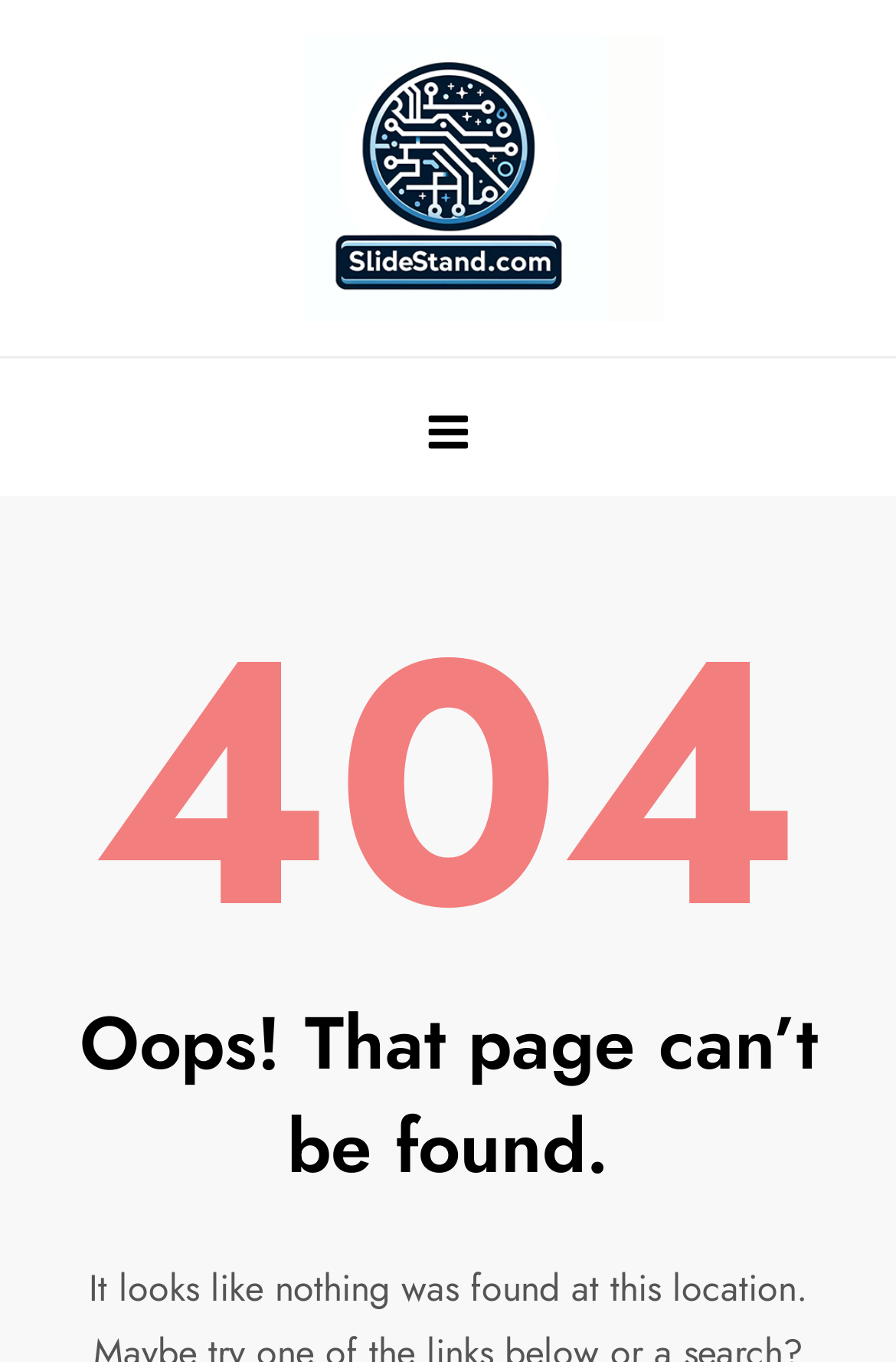Please respond to the question with a concise word or phrase:
How many links are present in the top navigation menu?

2